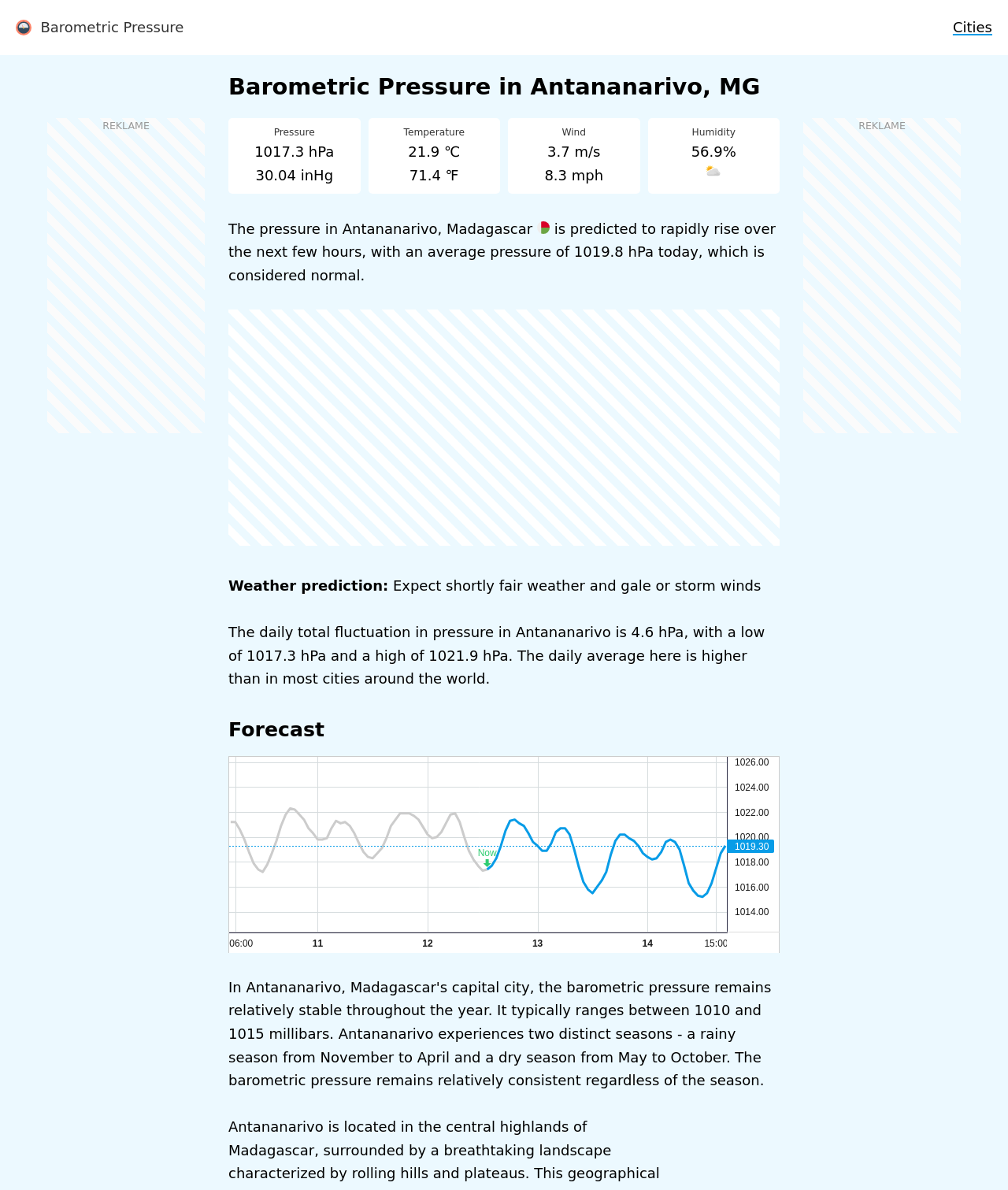Please find and give the text of the main heading on the webpage.

Barometric Pressure in Antananarivo, MG